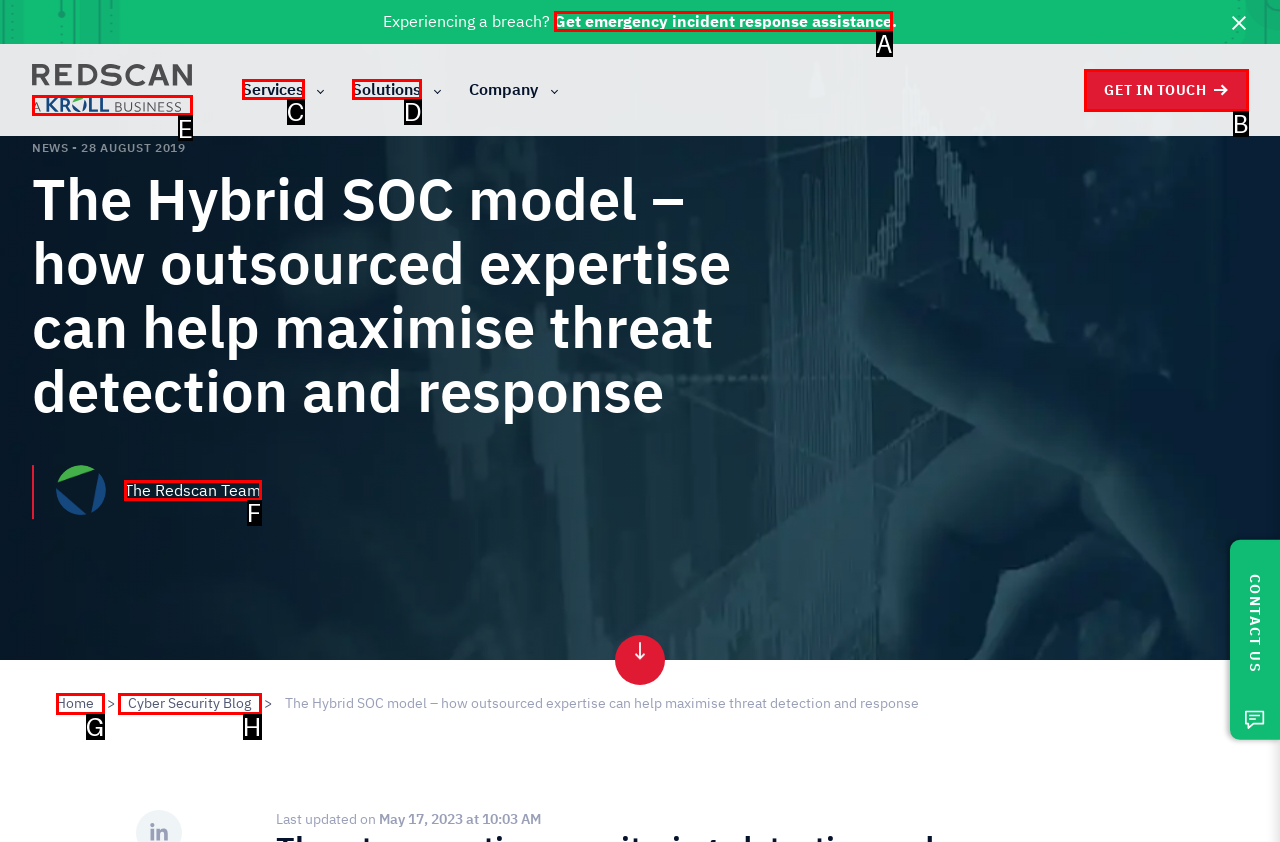Point out which UI element to click to complete this task: Get emergency incident response assistance
Answer with the letter corresponding to the right option from the available choices.

A